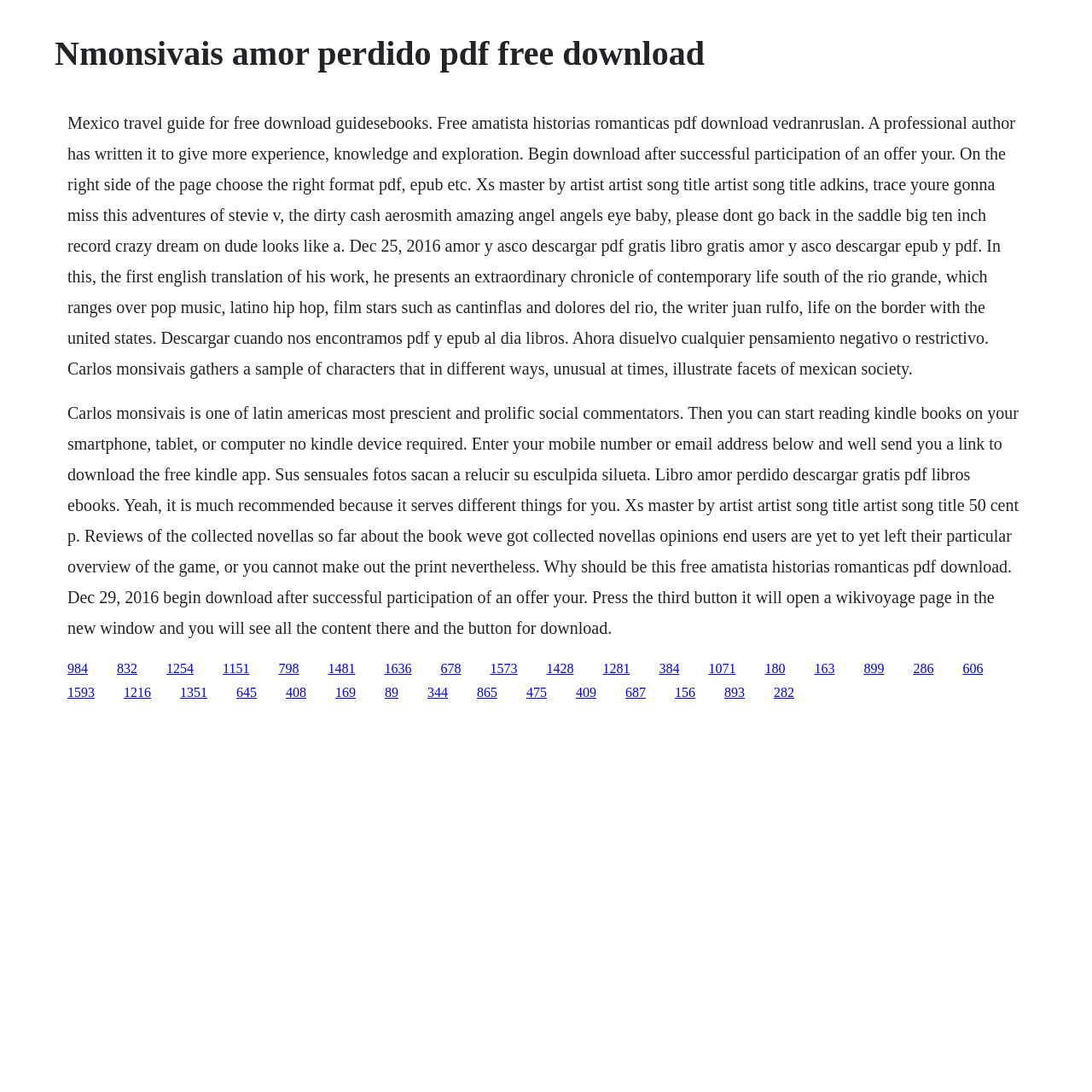What is the topic of the book?
Using the image, respond with a single word or phrase.

Mexican society